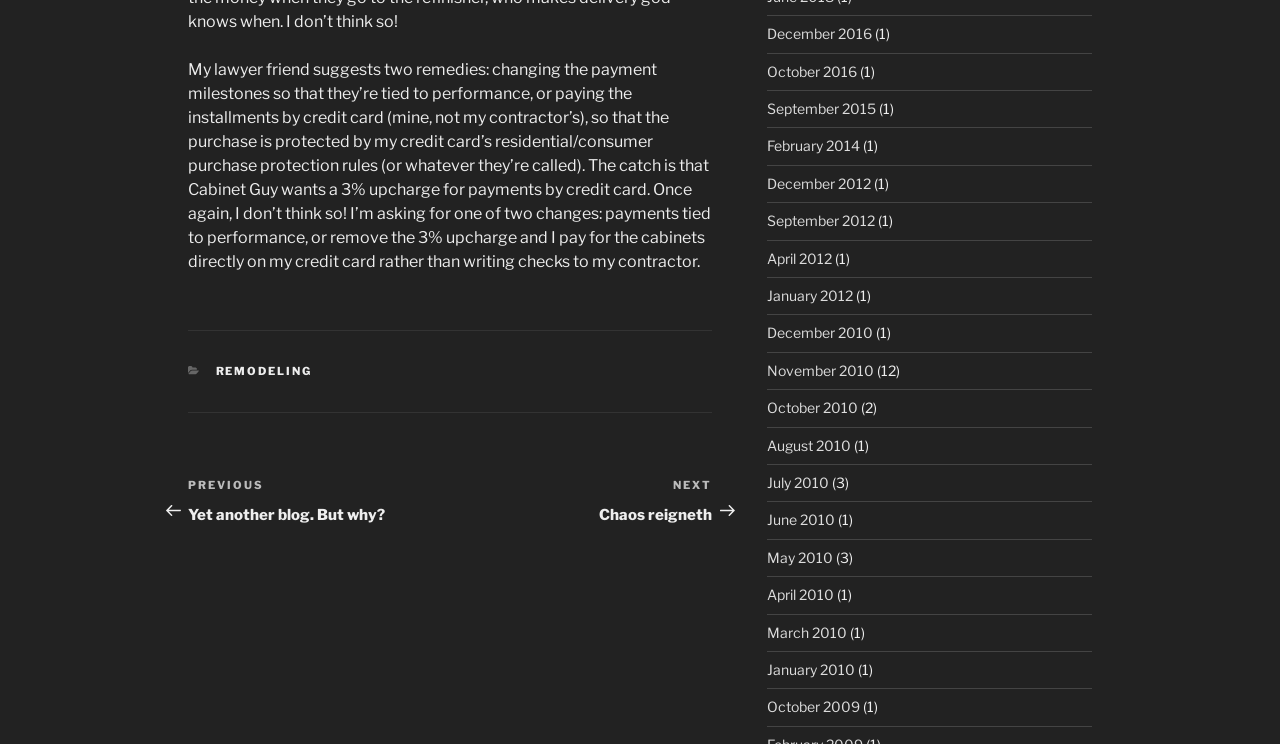Please answer the following question using a single word or phrase: What is the navigation section title?

Post navigation